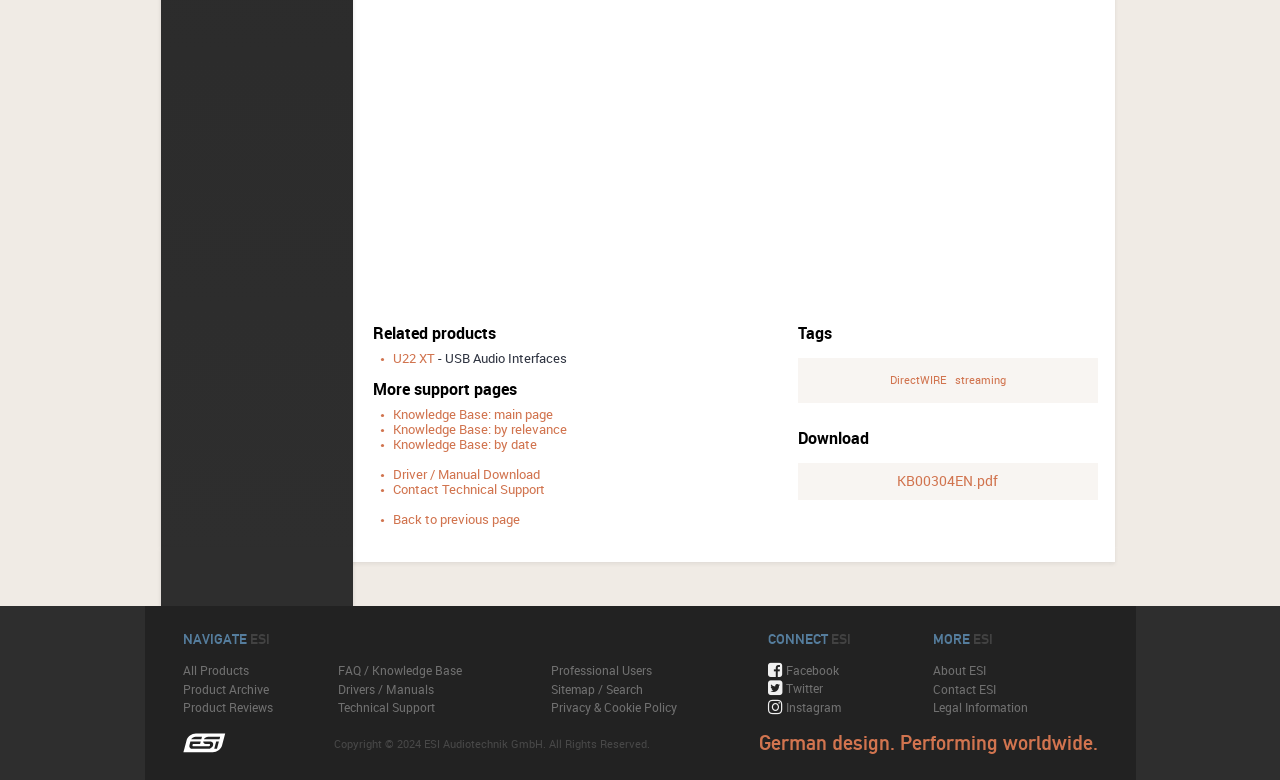What are the three main sections of the webpage?
Please answer the question as detailed as possible based on the image.

The webpage has a navigation menu at the top which is divided into three main sections, namely 'NAVIGATE', 'CONNECT', and 'MORE', each with its own set of links and options.